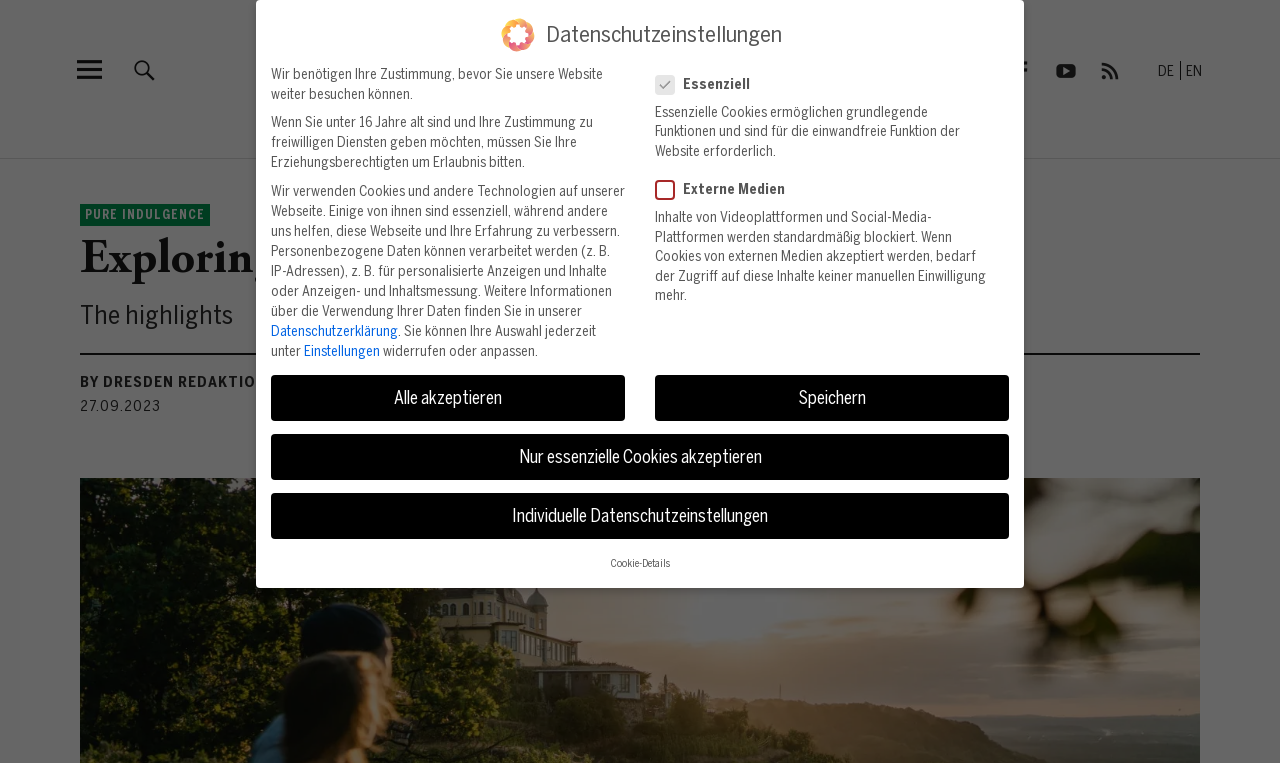Provide a one-word or short-phrase answer to the question:
What is the purpose of the search button?

To search the website